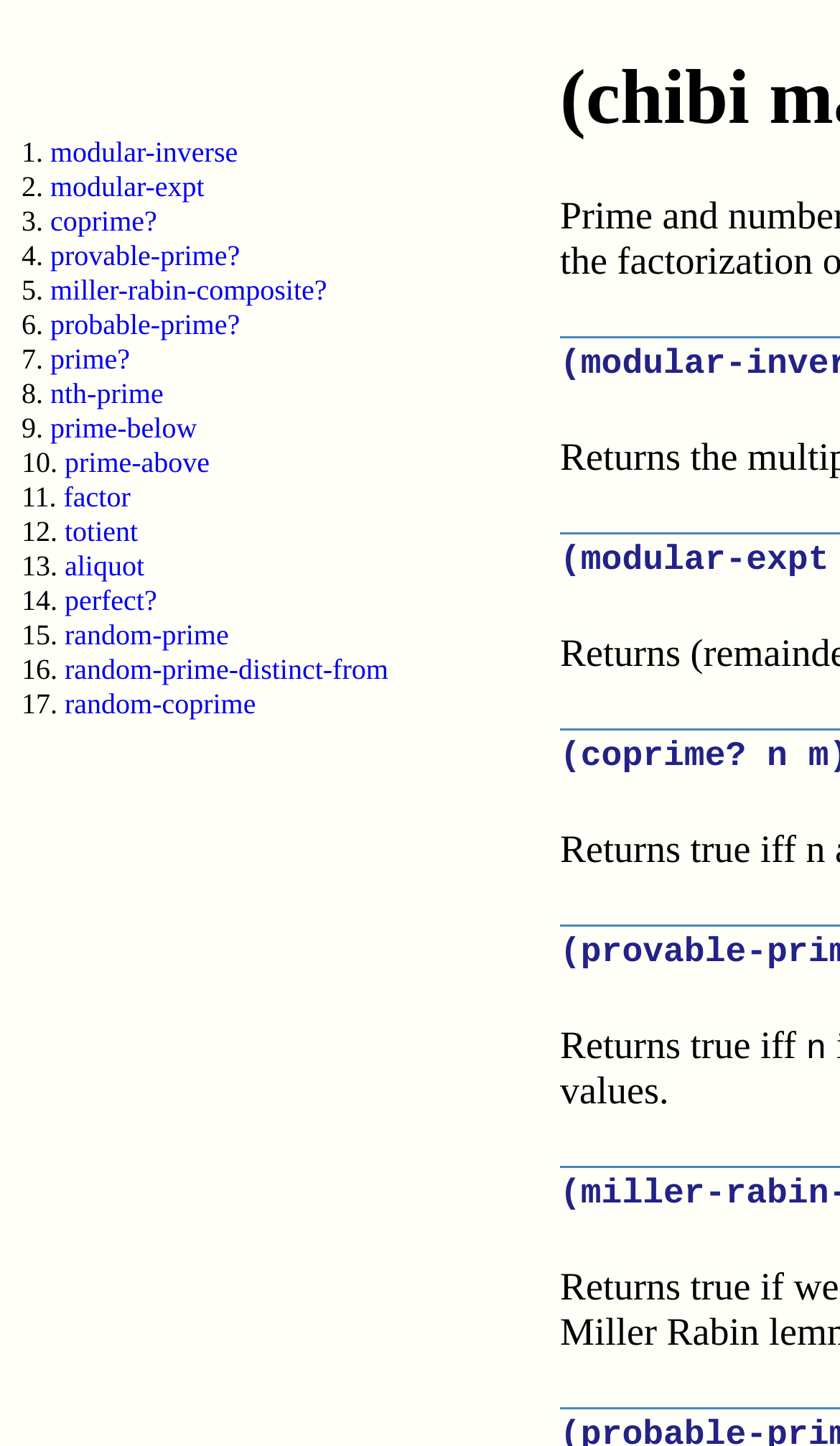Give a detailed account of the webpage.

This webpage appears to be a list of mathematical functions or concepts related to number theory. The page is divided into a single column of 17 list items, each consisting of a numbered list marker (1 to 17) followed by a link with a descriptive title.

The list items are stacked vertically, with each item positioned directly below the previous one. The list markers are aligned to the left, with the corresponding links indented slightly to the right. The links themselves are of varying lengths, but all are positioned horizontally adjacent to their corresponding list markers.

The titles of the links suggest that the page is providing a list of functions or concepts related to number theory, including modular arithmetic, primality testing, and random number generation. Some examples of link titles include "modular-inverse", "provable-prime?", "nth-prime", and "random-prime-distinct-from".